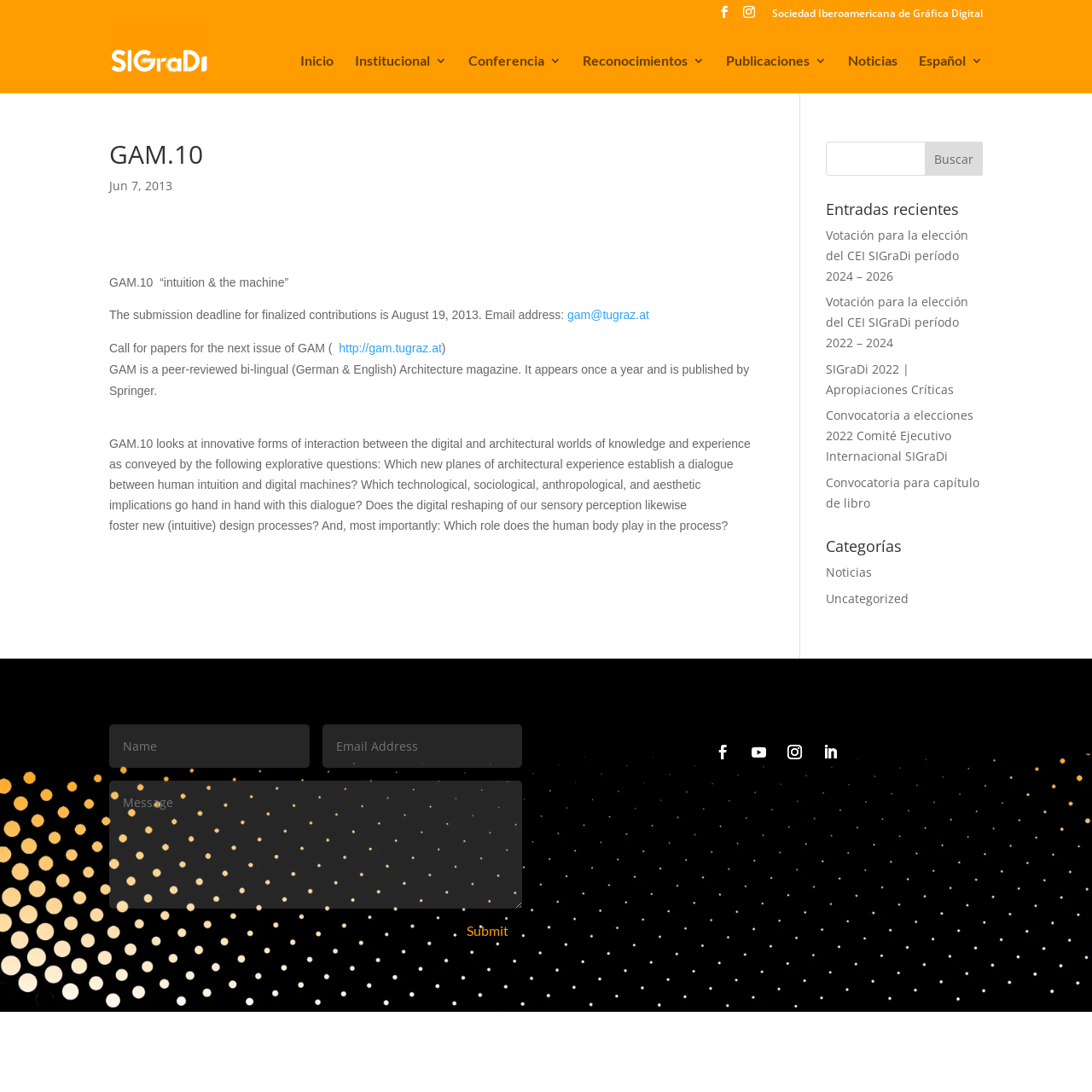Could you please study the image and provide a detailed answer to the question:
What is the deadline for submitting finalized contributions?

The deadline for submitting finalized contributions can be found in the StaticText element with the text 'The submission deadline for finalized contributions is August 19, 2013.' in the article section of the webpage.